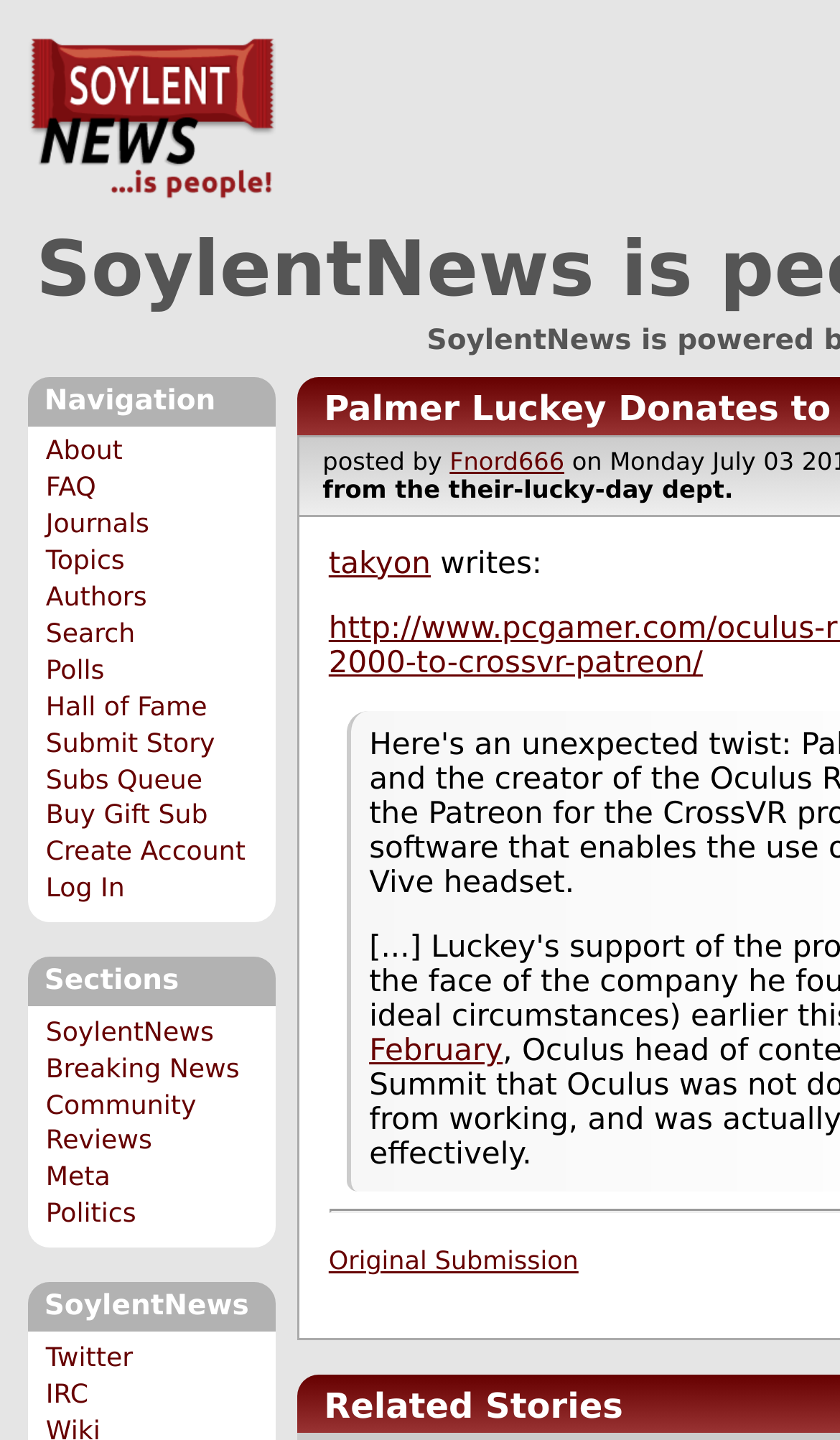Please identify the coordinates of the bounding box that should be clicked to fulfill this instruction: "Click the 'Menu' button".

None